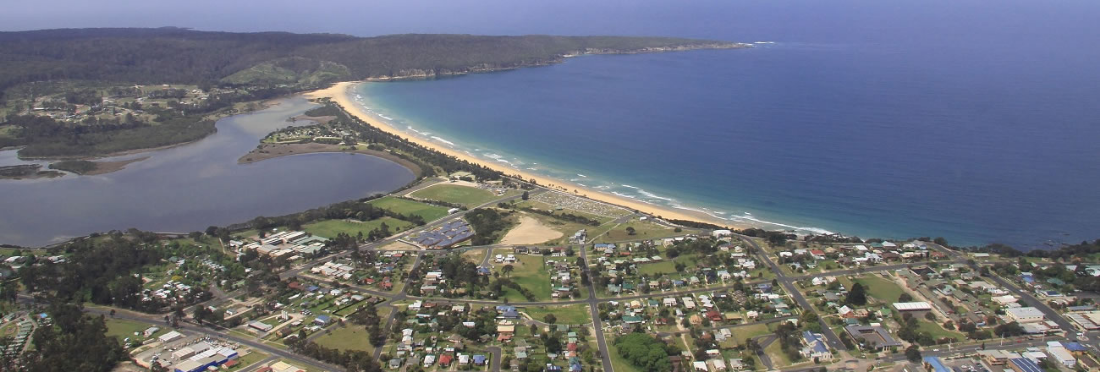Create an extensive and detailed description of the image.

The image showcases a stunning aerial view of Coachmans Eden, highlighting the tranquil intersection of lush landscapes and pristine beaches. In the foreground, a vibrant residential area with neatly arranged houses and streets reveals the charm of the local community. To the left, a calm inlet gently meets sandy shores, while the expansive ocean stretches out to the right, merging with a picturesque coastline. The serene blend of blue waters, rich greenery, and the inviting beach creates a perfect backdrop, embodying the natural beauty and tranquil atmosphere that Coachmans Eden has to offer.